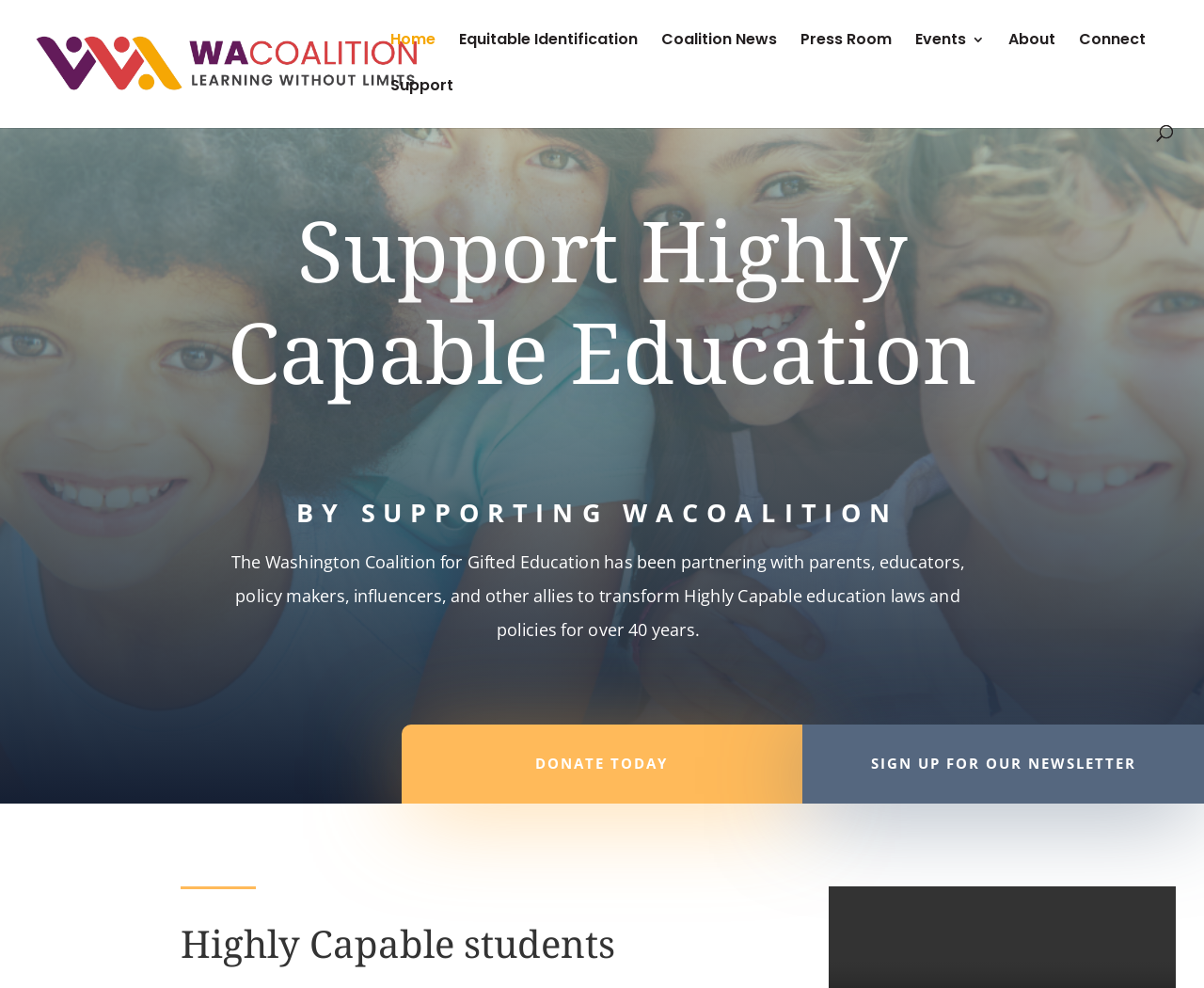Using the details from the image, please elaborate on the following question: What is the purpose of the 'Support' section?

The 'Support' section is dedicated to supporting Highly Capable education, as indicated by the heading 'Support Highly Capable Education'. This section also includes a description of the organization's mission and a call to action to donate and sign up for their newsletter.